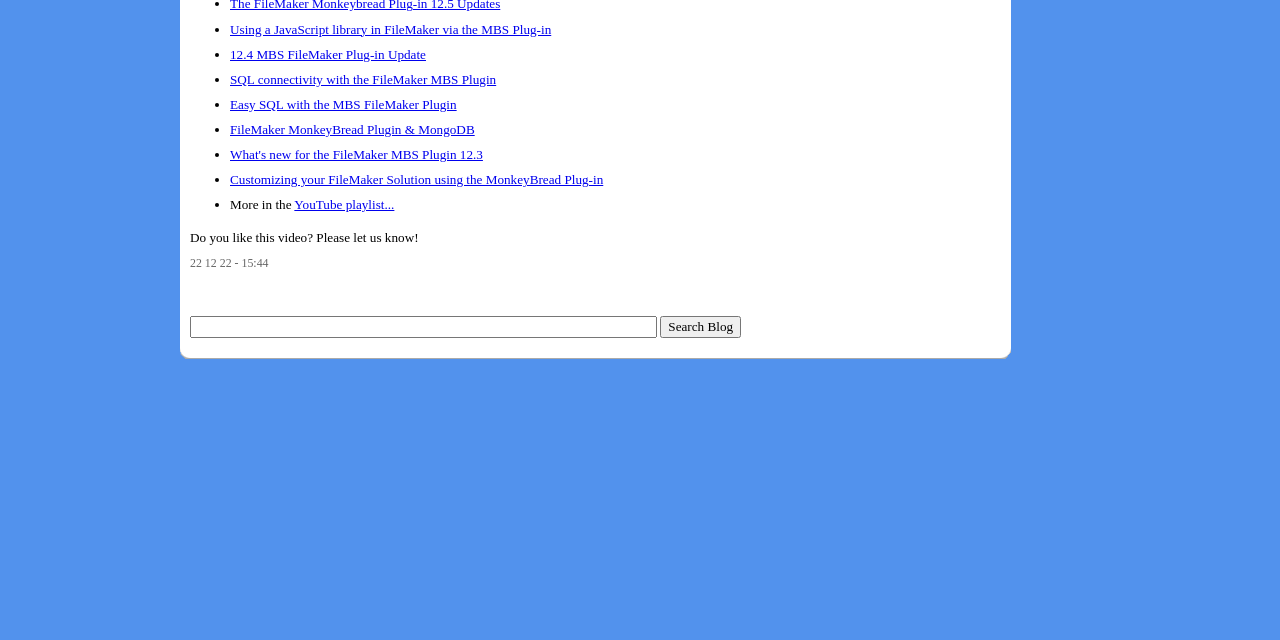Extract the bounding box coordinates for the UI element described as: "12.4 MBS FileMaker Plug-in Update".

[0.18, 0.073, 0.333, 0.096]